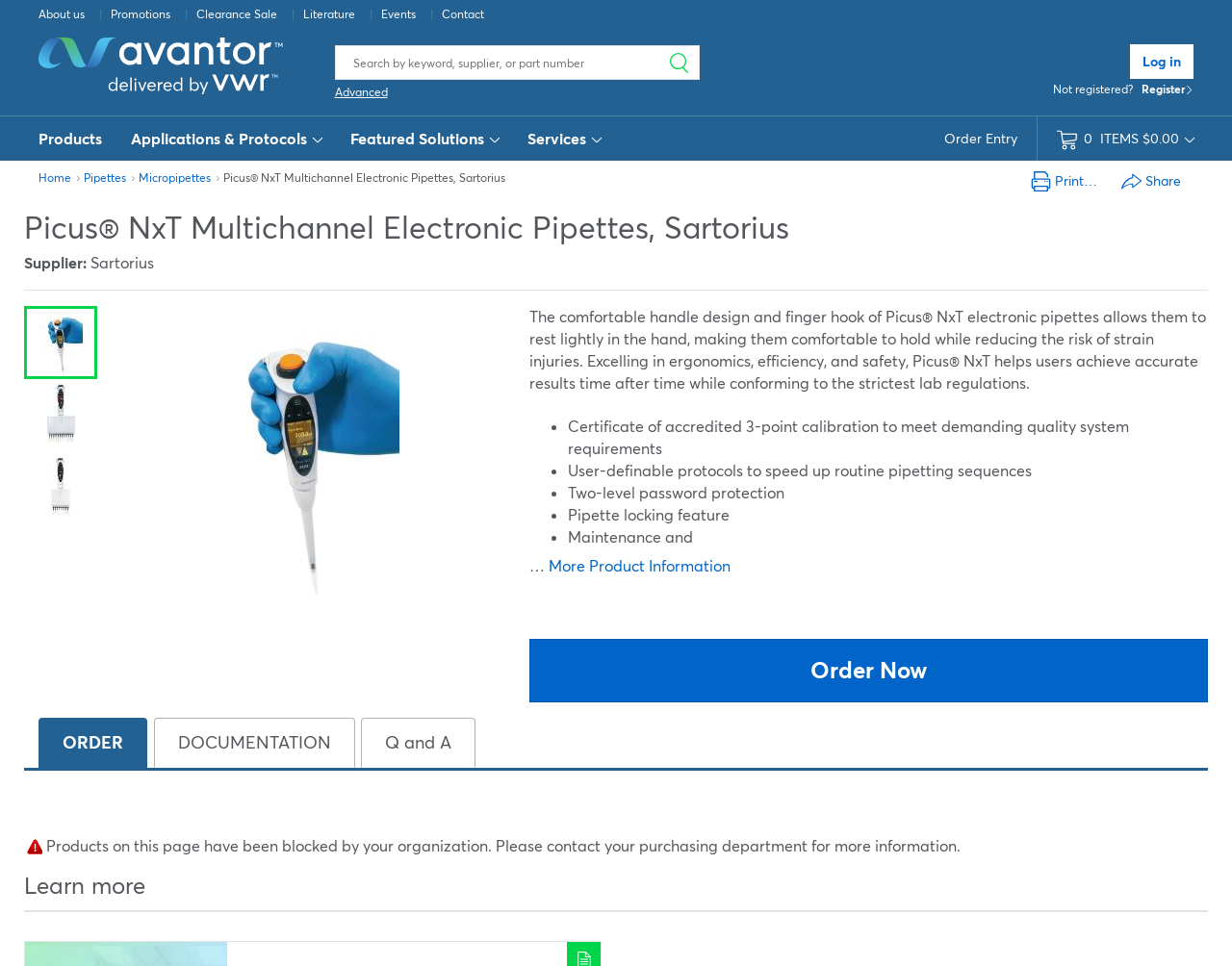Please study the image and answer the question comprehensively:
What is the function of the 'Pipette locking feature'?

The webpage lists 'Pipette locking feature' as one of the features of the Picus NxT electronic pipettes. This feature is likely related to security, as it suggests that the pipette can be locked to prevent unauthorized use or tampering.